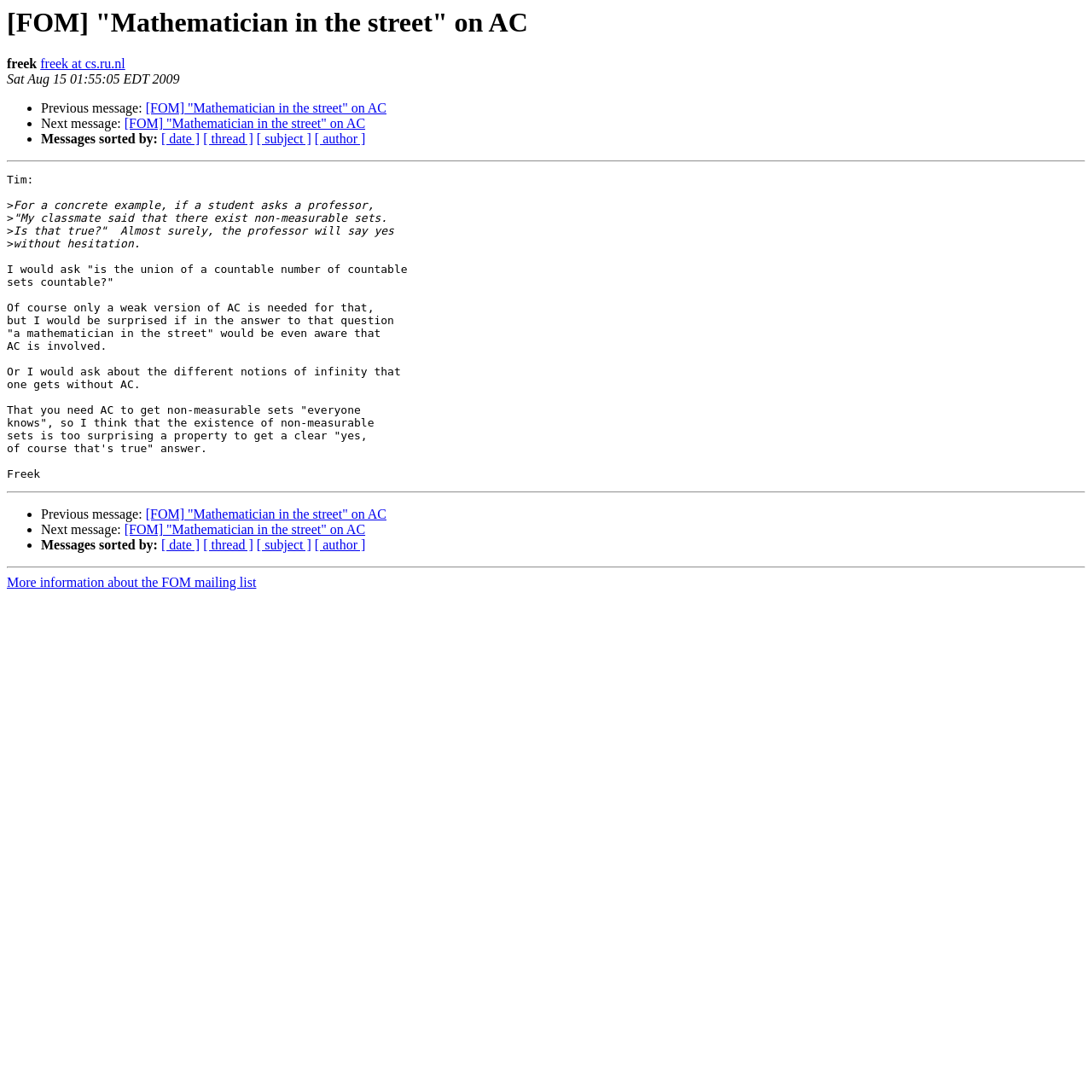Please identify the bounding box coordinates of the element I need to click to follow this instruction: "Visit author's homepage".

[0.037, 0.052, 0.115, 0.065]